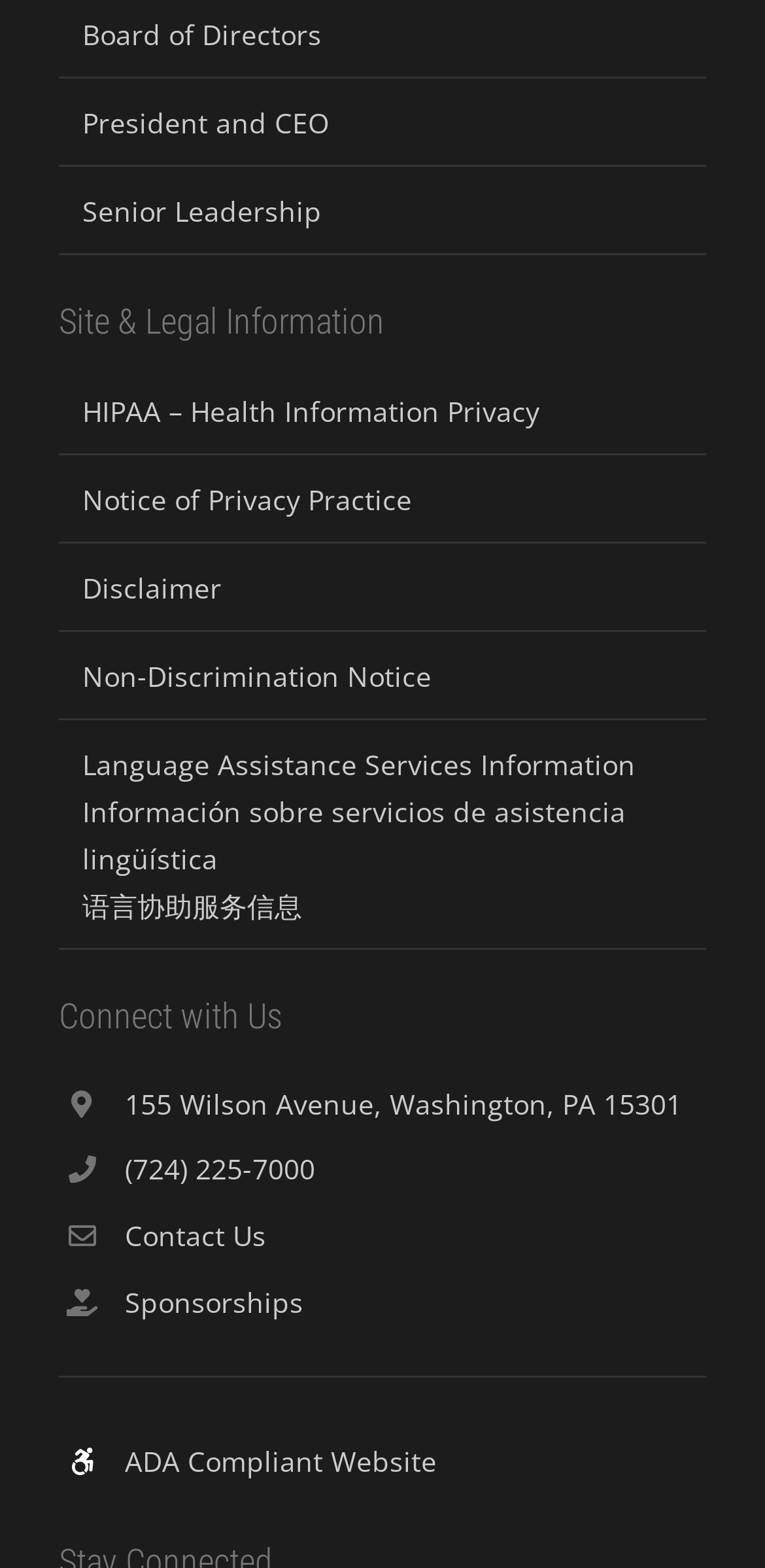What is the phone number of the organization?
Look at the screenshot and give a one-word or phrase answer.

(724) 225-7000